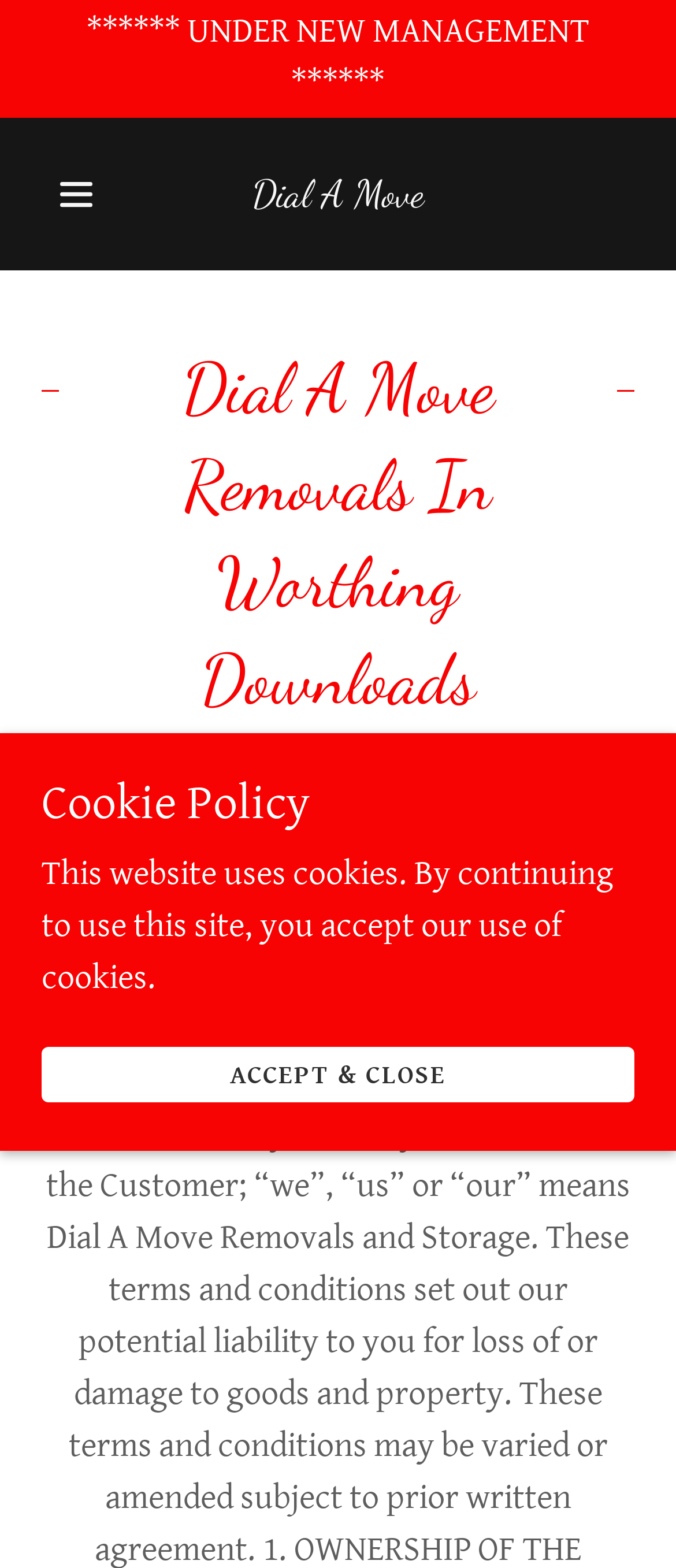What is the purpose of the website?
Give a one-word or short-phrase answer derived from the screenshot.

Removal services